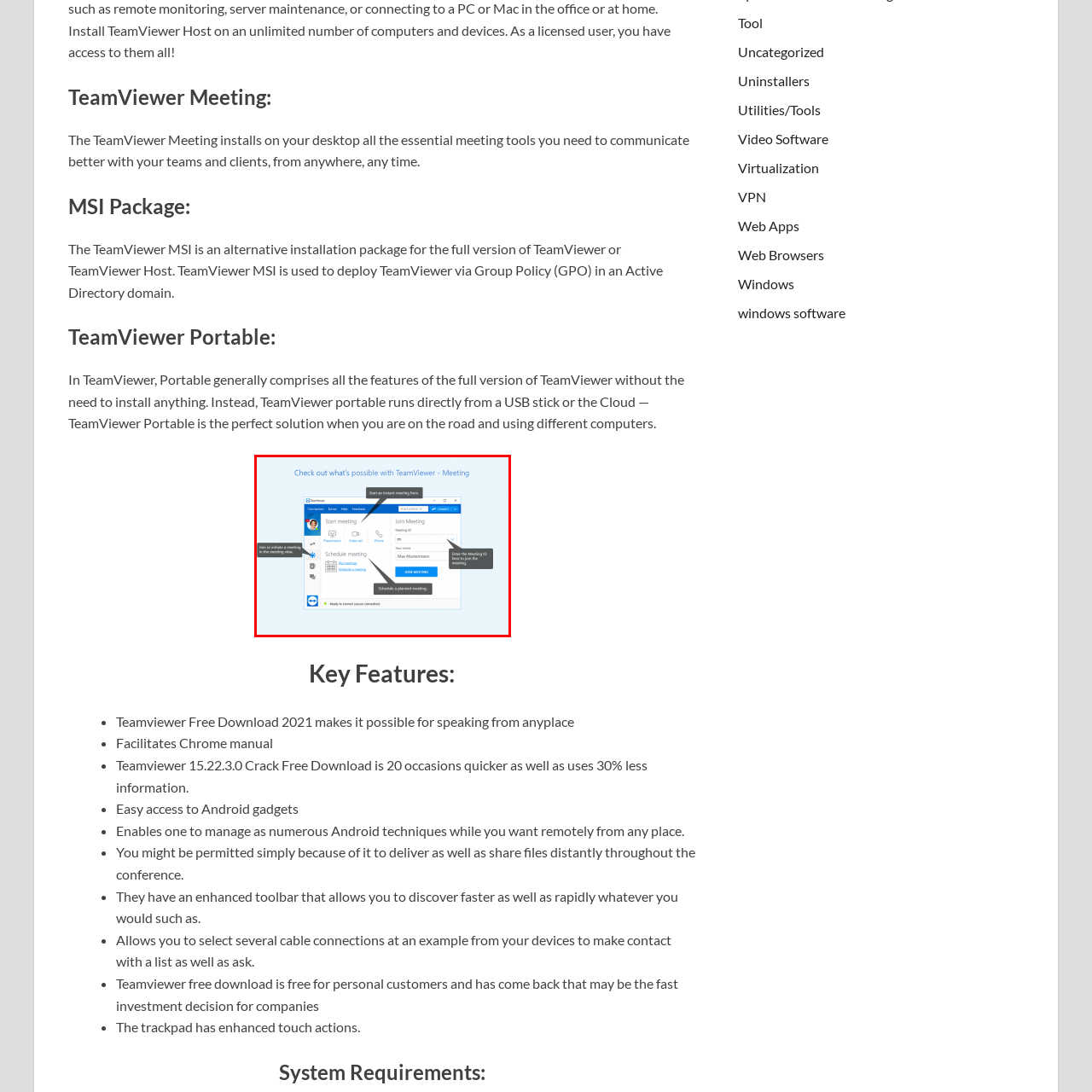How can users join an existing meeting?
Examine the image within the red bounding box and give a comprehensive response.

Users can join an existing meeting by entering the Meeting ID, making it easy for participants like 'Max Mustermann' to connect to the meeting.